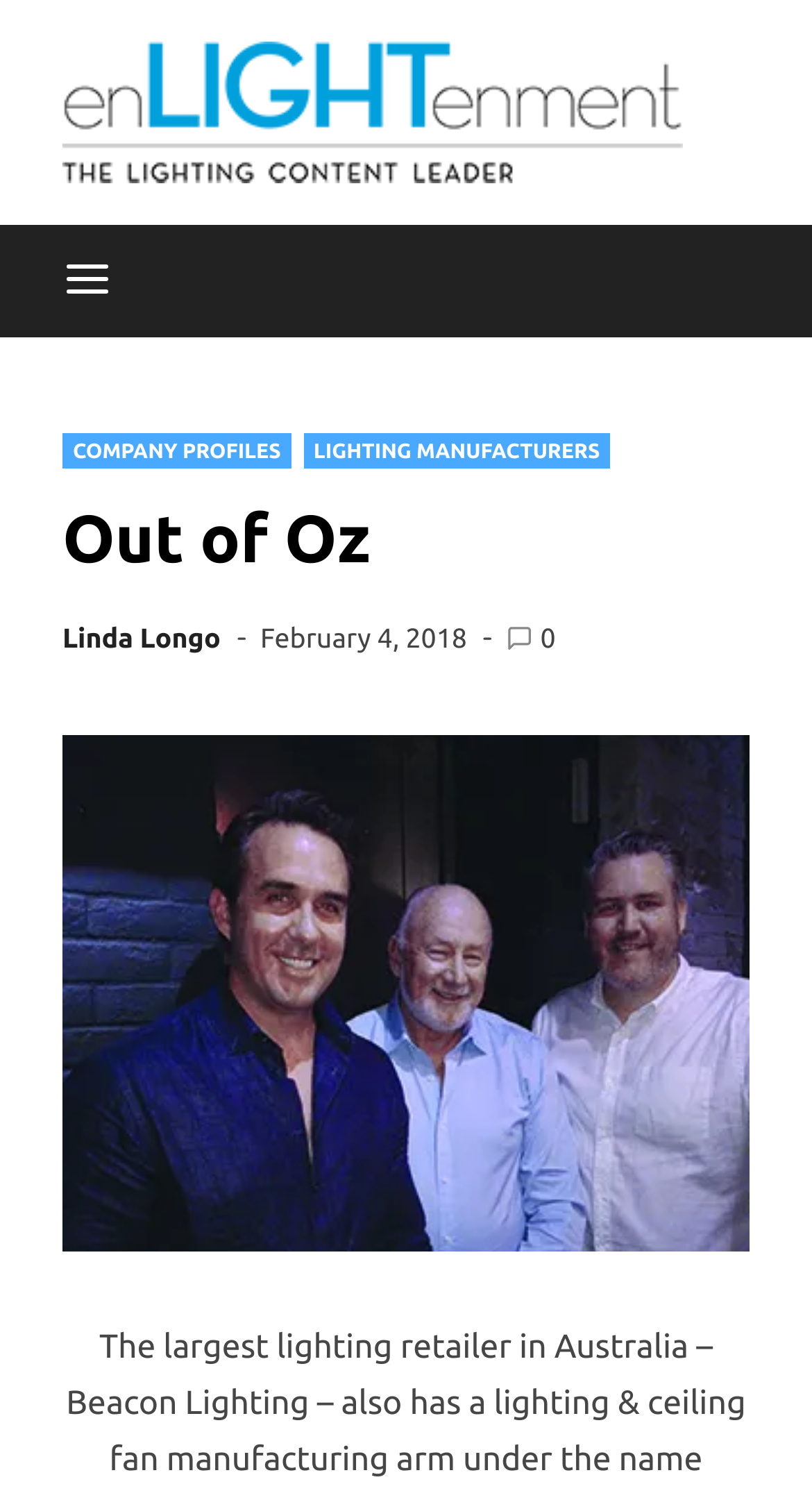Respond to the following question with a brief word or phrase:
What is the text of the main heading?

Out of Oz